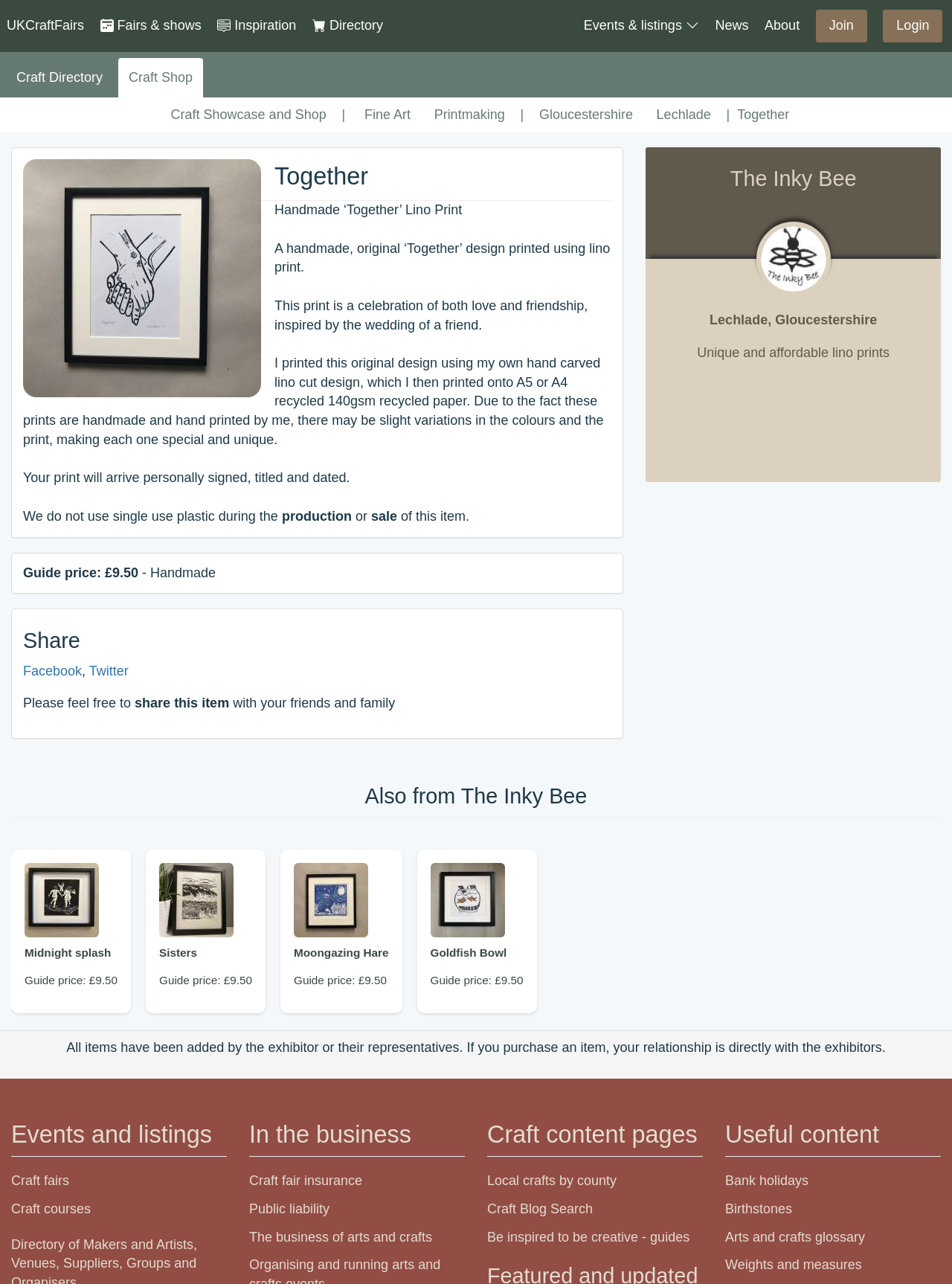Locate the bounding box of the user interface element based on this description: "Events & listings".

[0.613, 0.014, 0.734, 0.026]